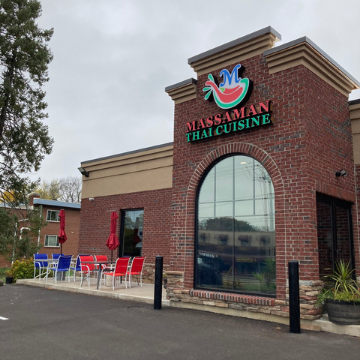What is written on the sign above the entrance?
Provide a concise answer using a single word or phrase based on the image.

MASSAMAN THAI CUISINE